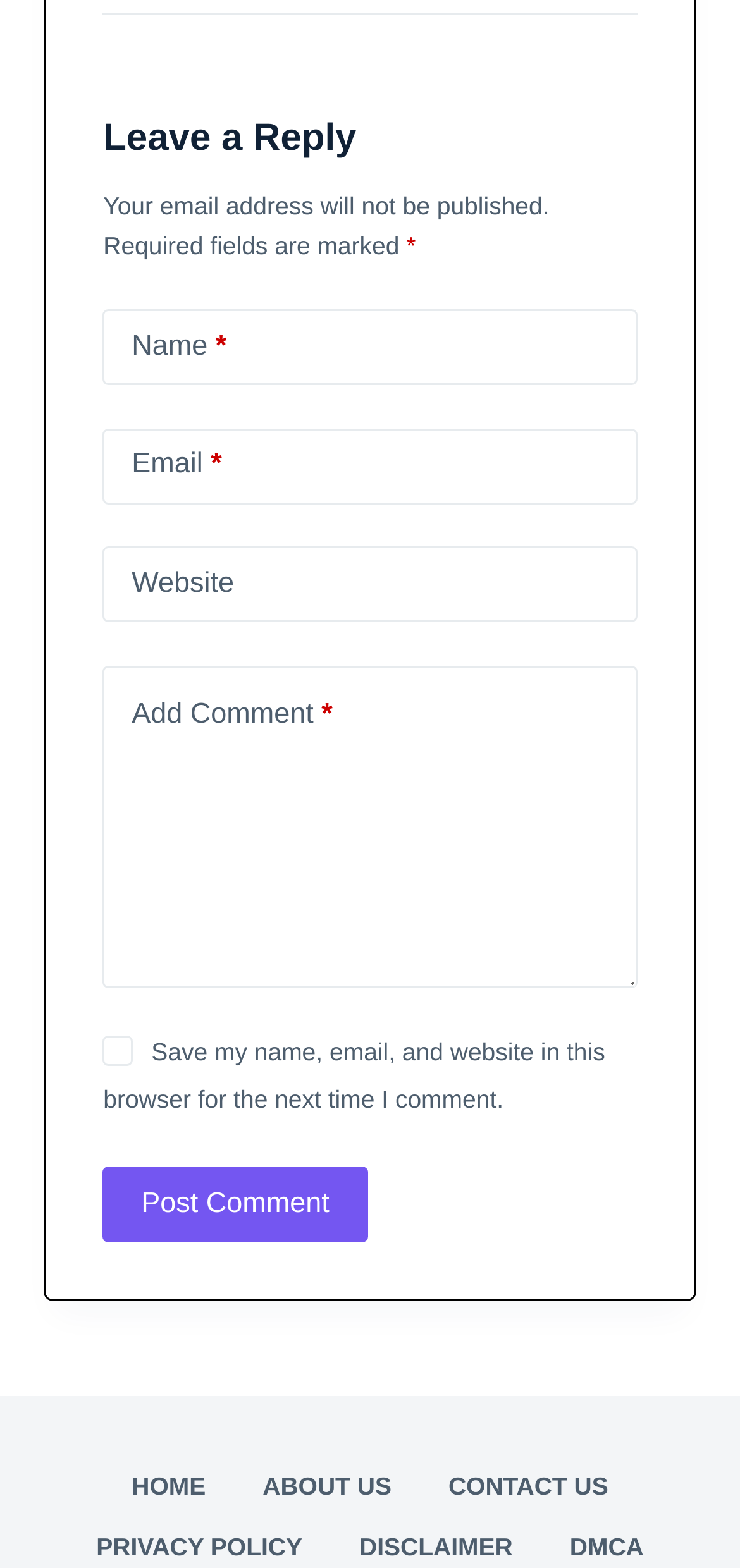What is the 'Email' field used for?
Provide an in-depth answer to the question, covering all aspects.

The 'Email' field is a required field, indicated by the asterisk symbol, and is placed below the 'Name' field, suggesting that it is used to collect the user's email address, likely for notification or verification purposes.